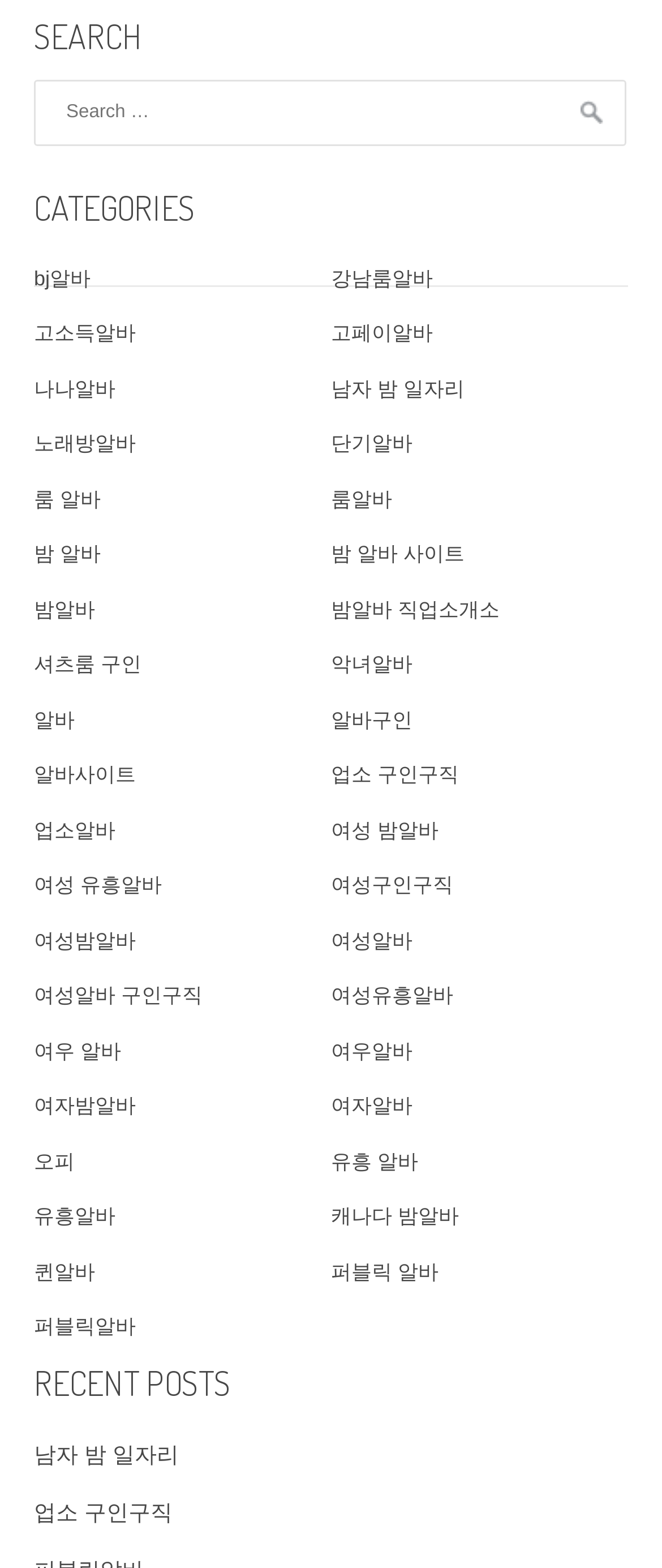Identify the bounding box coordinates of the specific part of the webpage to click to complete this instruction: "Check 남자 밤 일자리 post".

[0.051, 0.919, 0.27, 0.936]